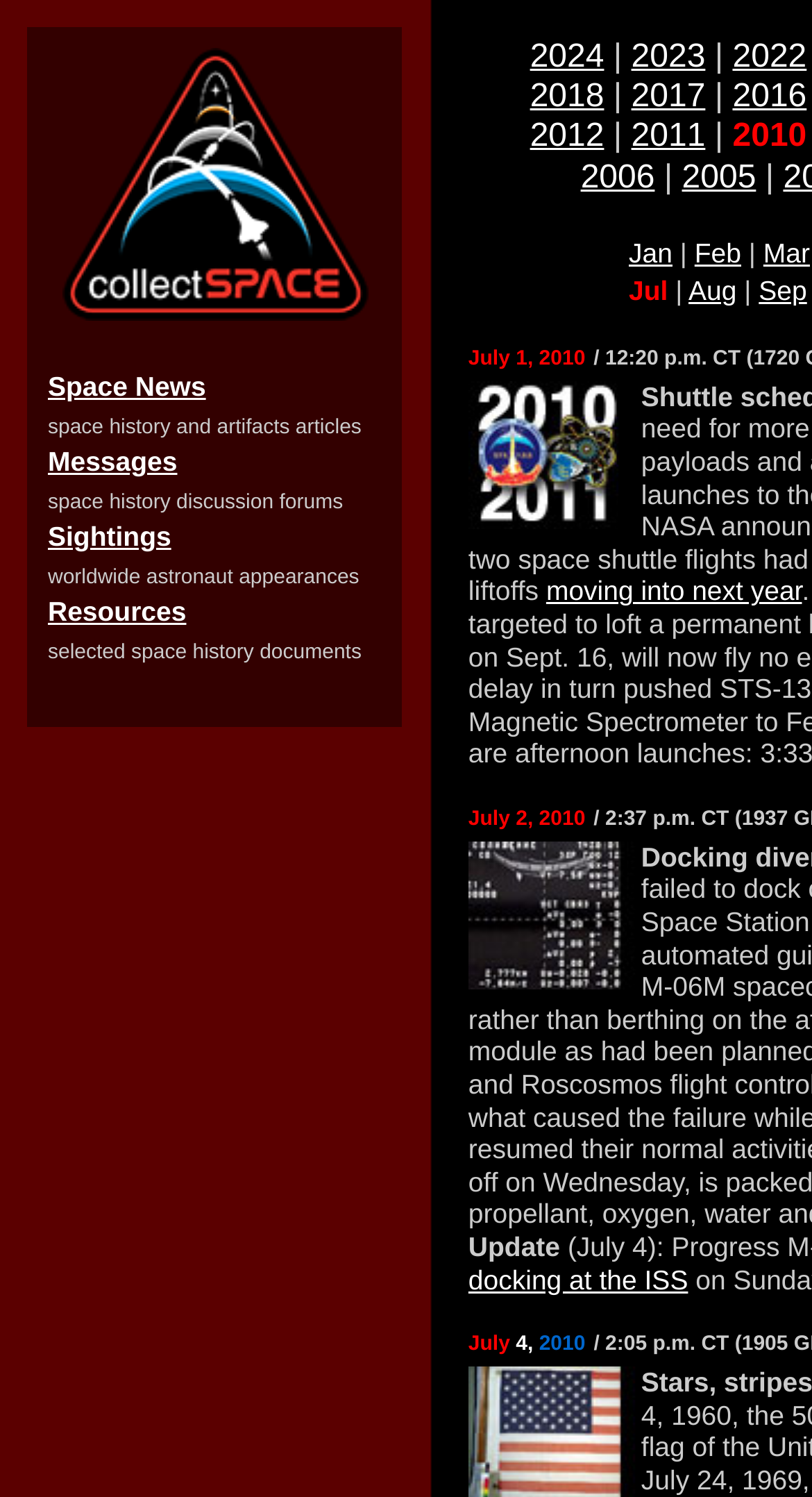Identify the bounding box coordinates for the element that needs to be clicked to fulfill this instruction: "Browse space news". Provide the coordinates in the format of four float numbers between 0 and 1: [left, top, right, bottom].

[0.059, 0.248, 0.254, 0.269]